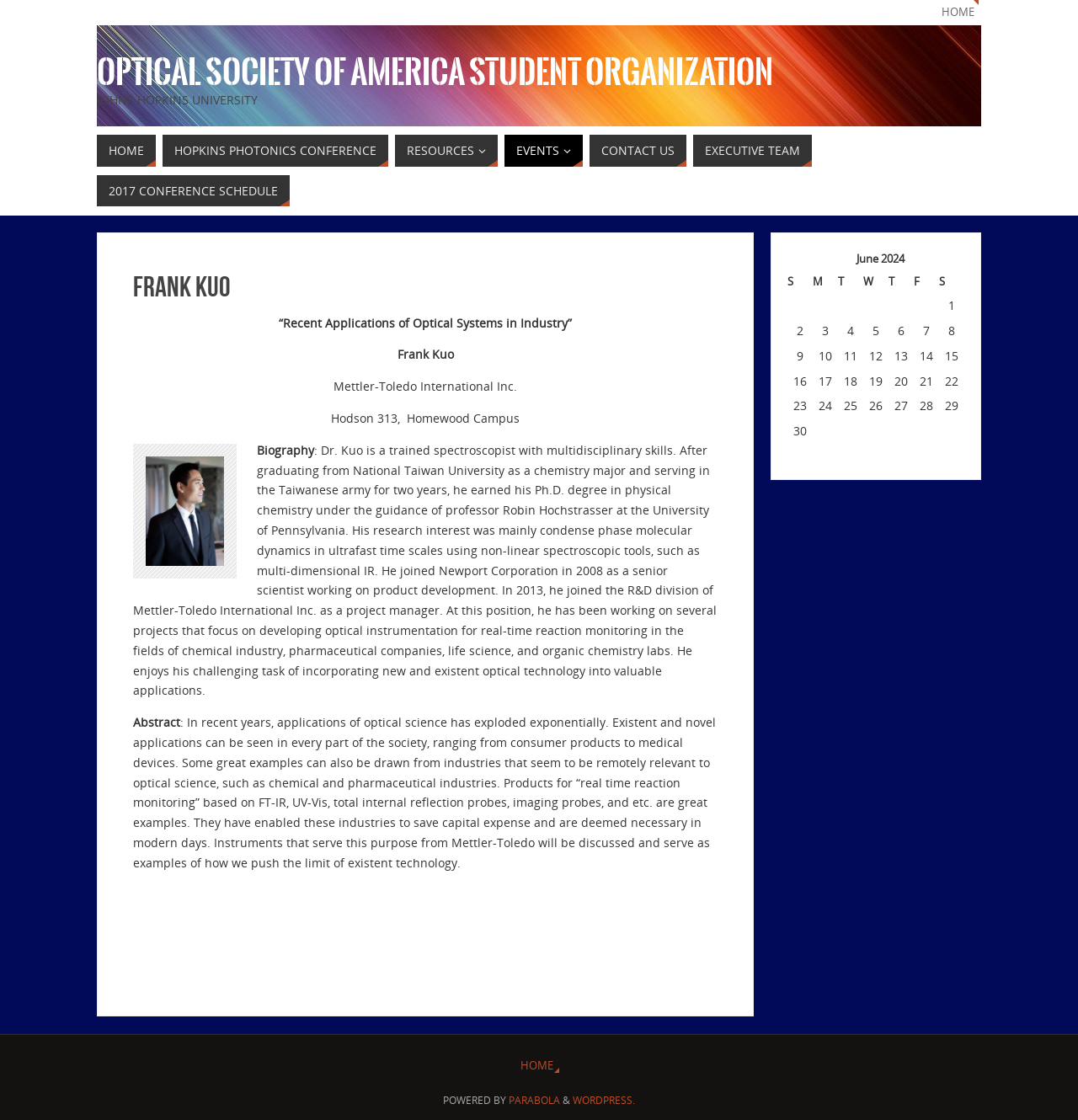Please find the bounding box coordinates of the section that needs to be clicked to achieve this instruction: "Click HOME".

[0.87, 0.0, 0.908, 0.022]